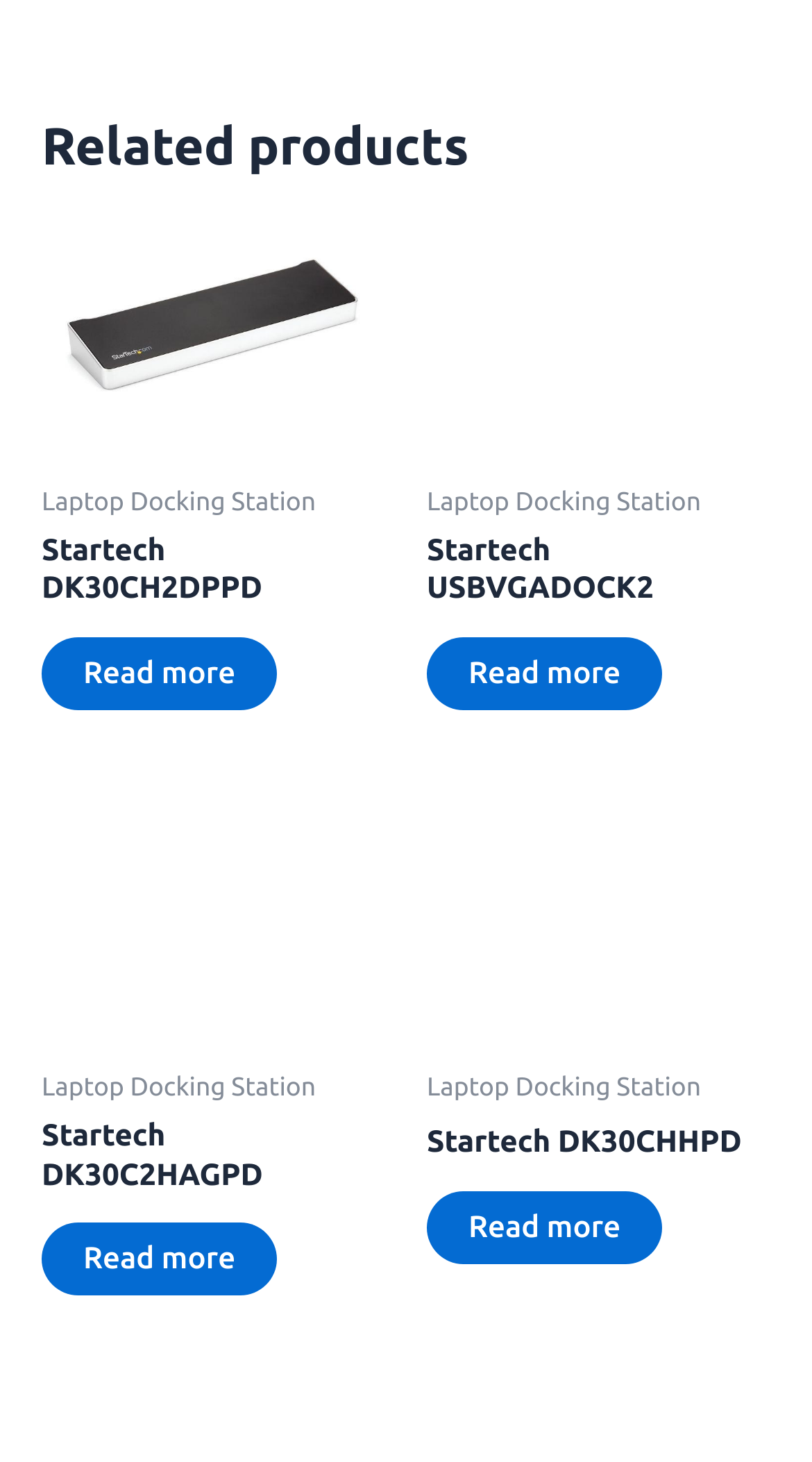Please give a succinct answer to the question in one word or phrase:
Are the products listed in a specific order?

No